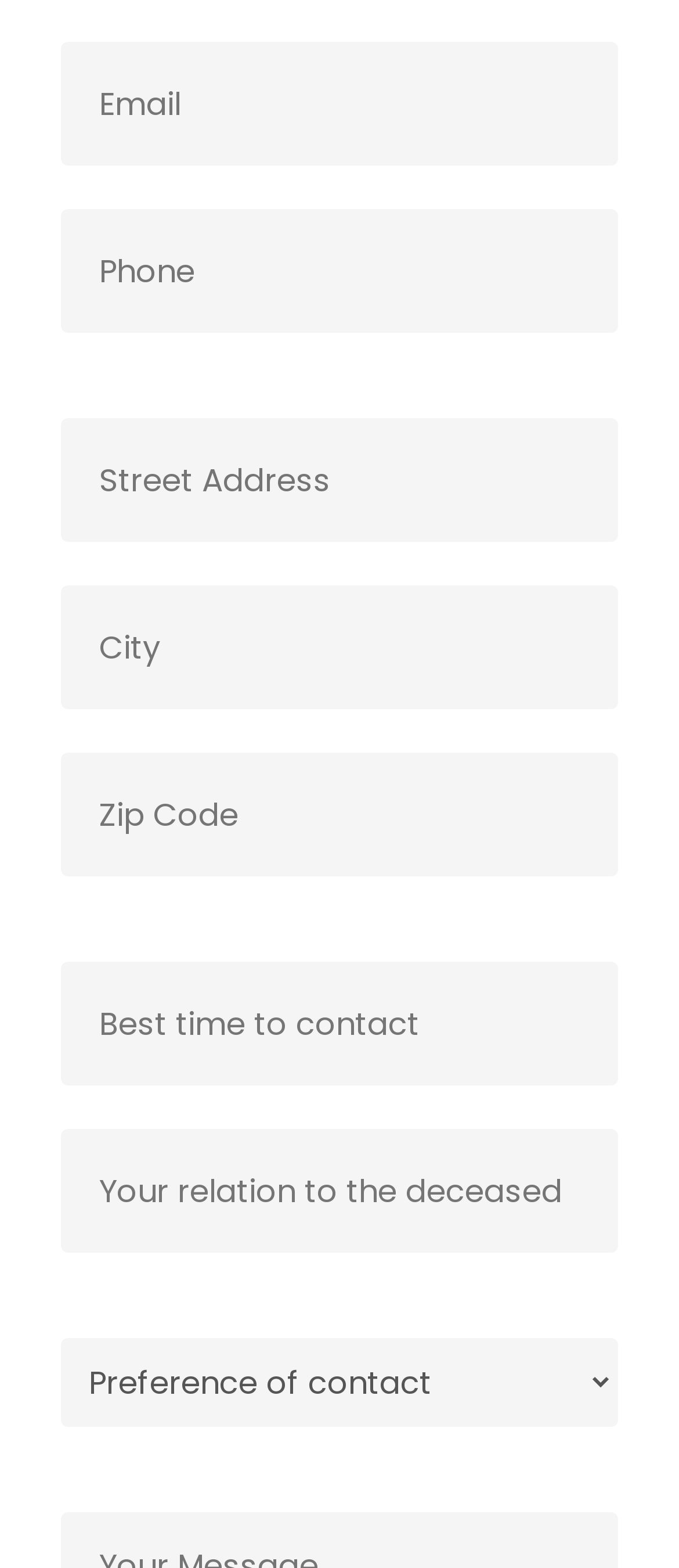How many textboxes are there?
Answer with a single word or short phrase according to what you see in the image.

6